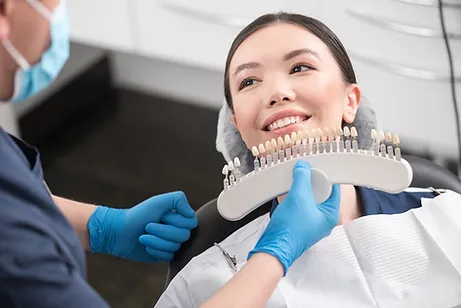What is the dental professional holding?
Make sure to answer the question with a detailed and comprehensive explanation.

The dental assistant or dentist is holding a shade guide, which displays various shades of dental veneers, offering the patient a visual comparison for selecting the right color for her smile enhancement.